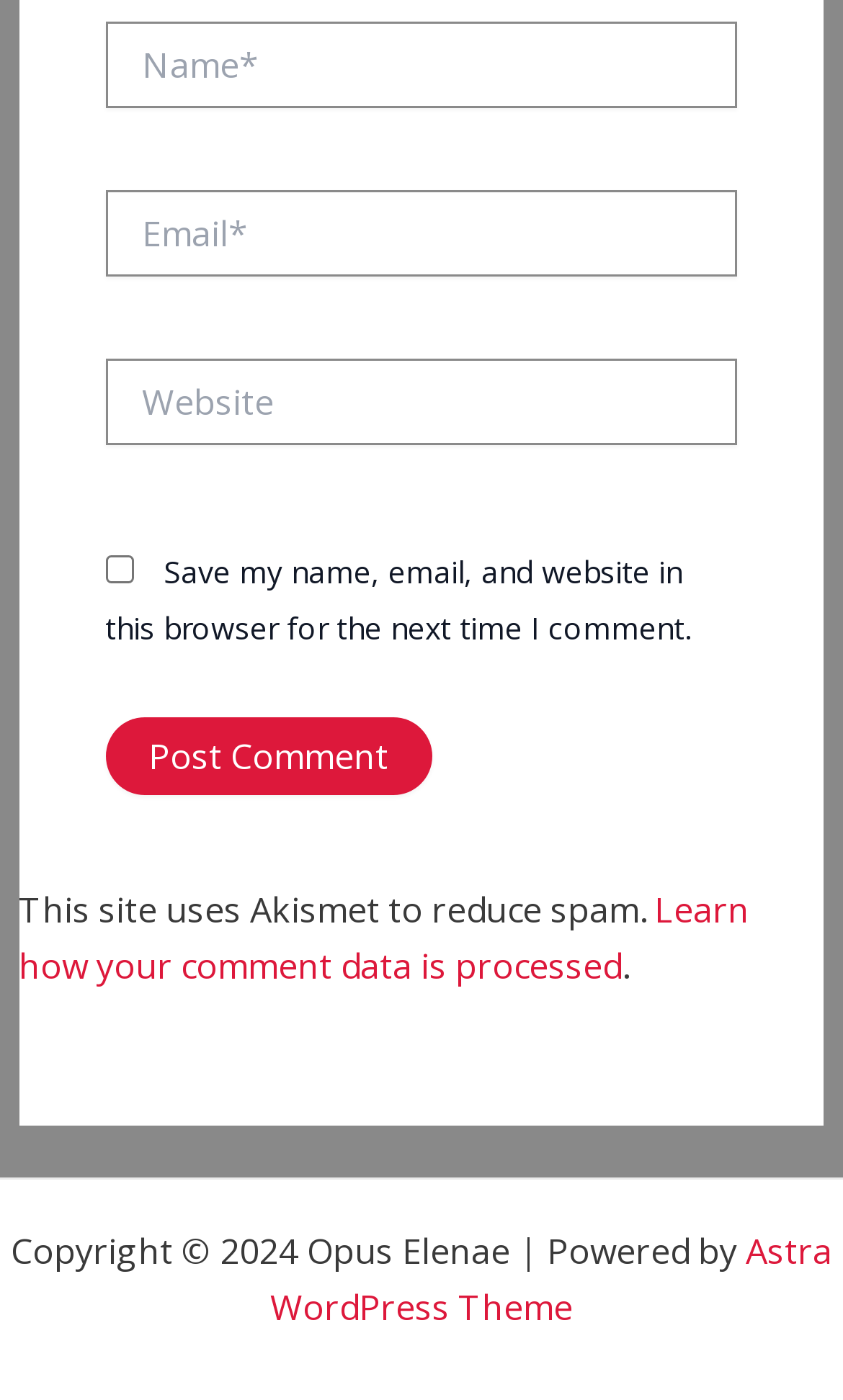Is the 'Save my name, email, and website in this browser for the next time I comment' checkbox checked?
Refer to the screenshot and respond with a concise word or phrase.

No